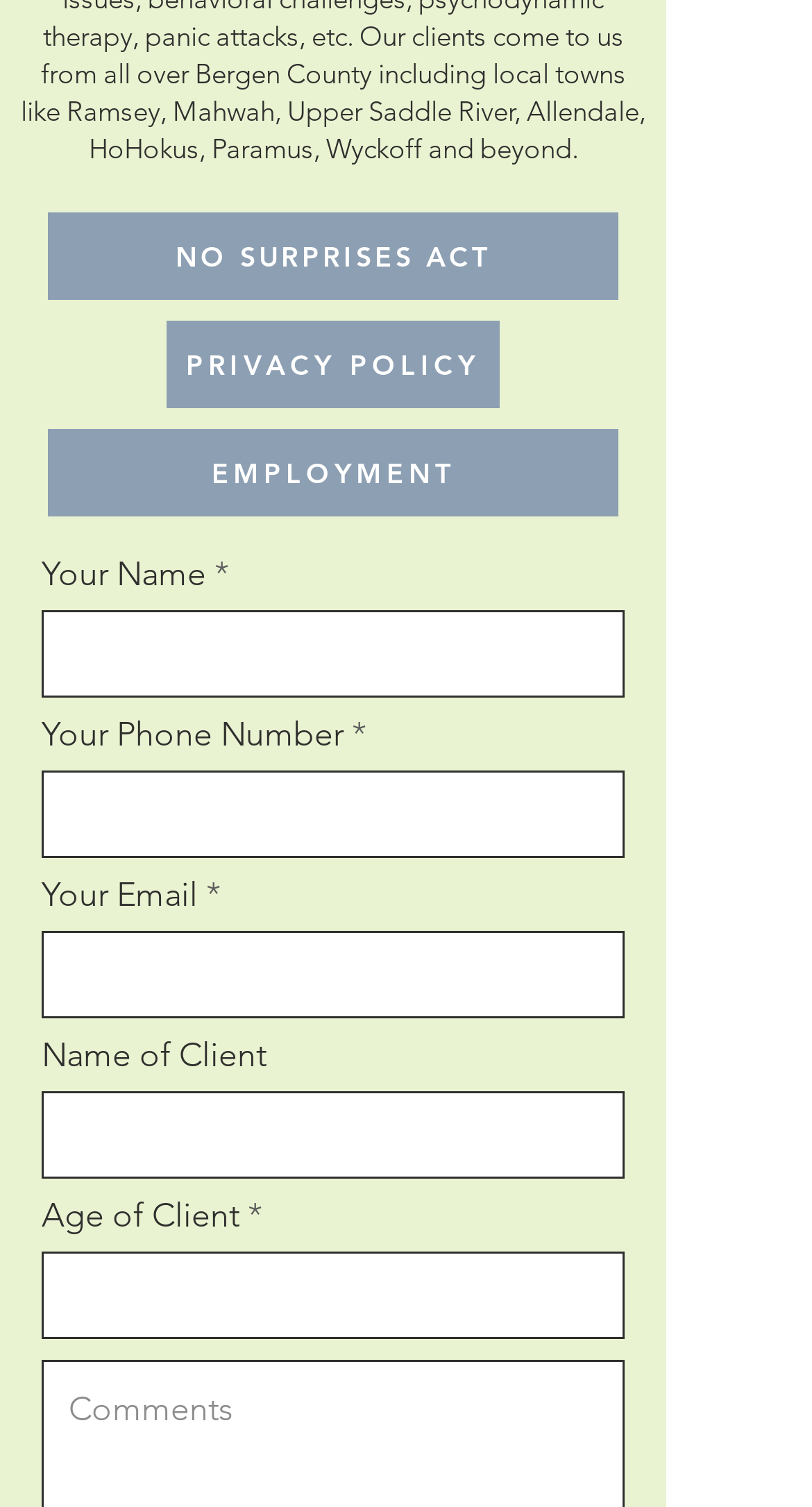Determine the bounding box coordinates of the section I need to click to execute the following instruction: "enter your name". Provide the coordinates as four float numbers between 0 and 1, i.e., [left, top, right, bottom].

[0.051, 0.404, 0.769, 0.462]